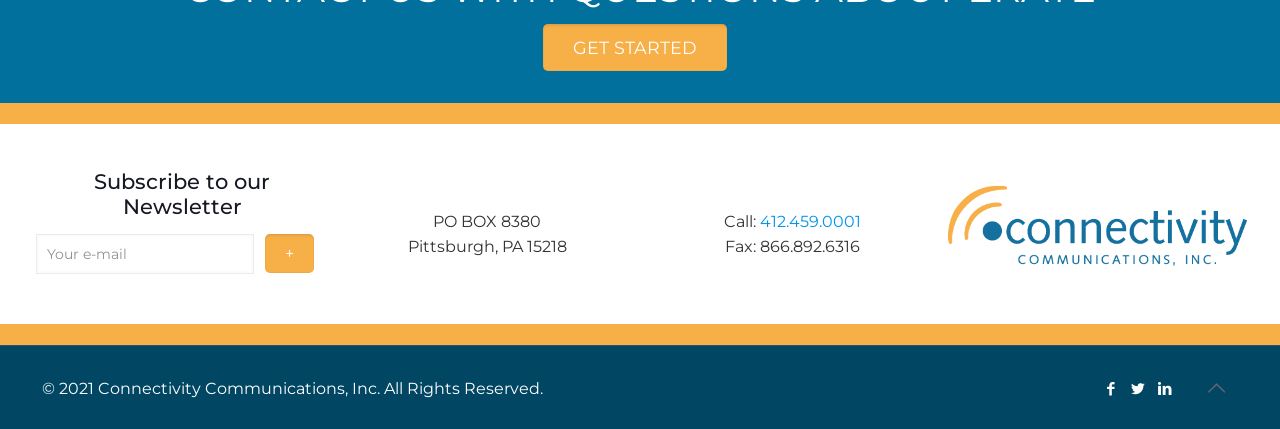What is the phone number?
Respond to the question with a well-detailed and thorough answer.

The phone number is found in the link element with the text '412.459.0001', which is located near the 'Call:' label.